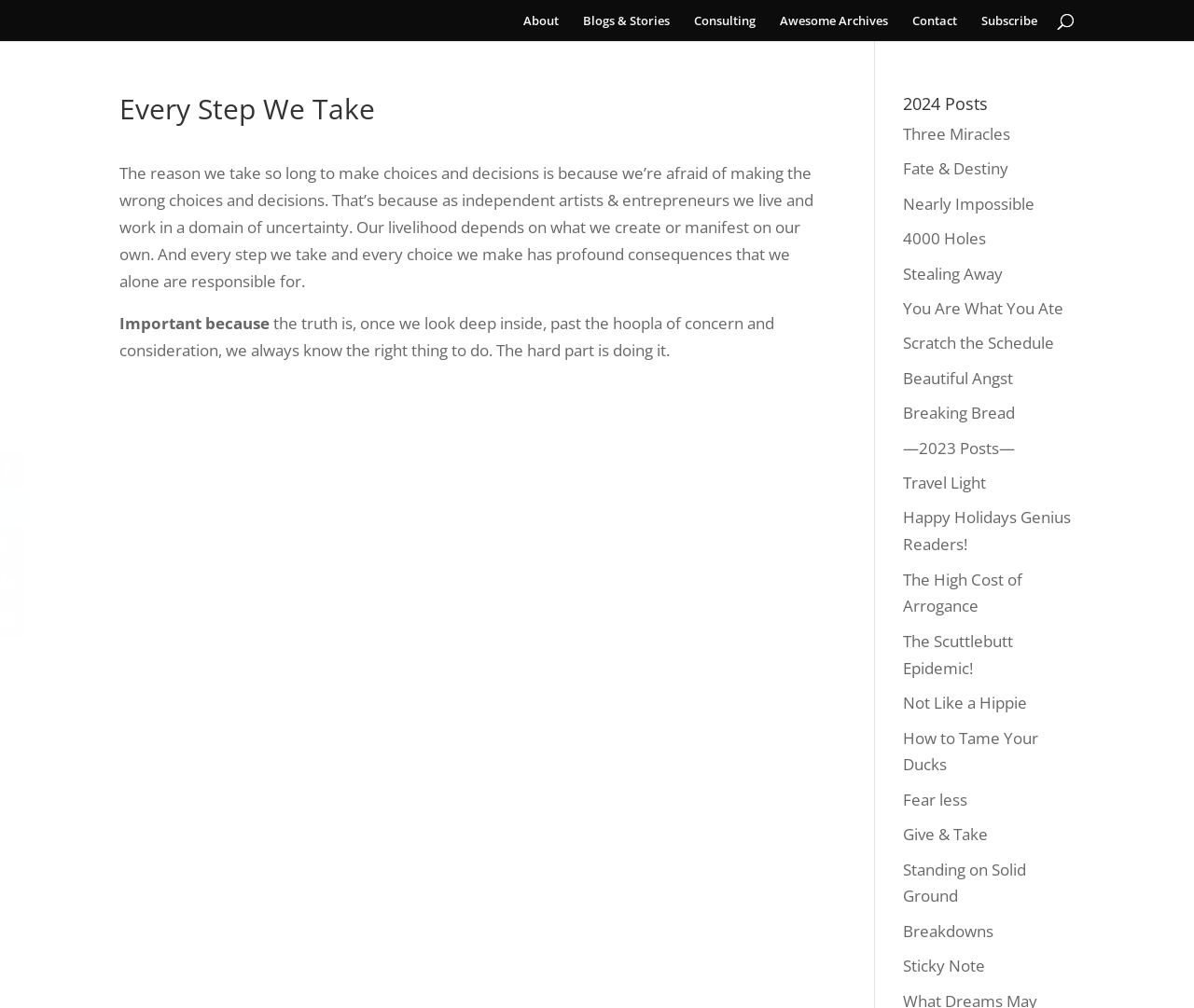Kindly provide the bounding box coordinates of the section you need to click on to fulfill the given instruction: "Subscribe to the newsletter".

[0.822, 0.014, 0.869, 0.041]